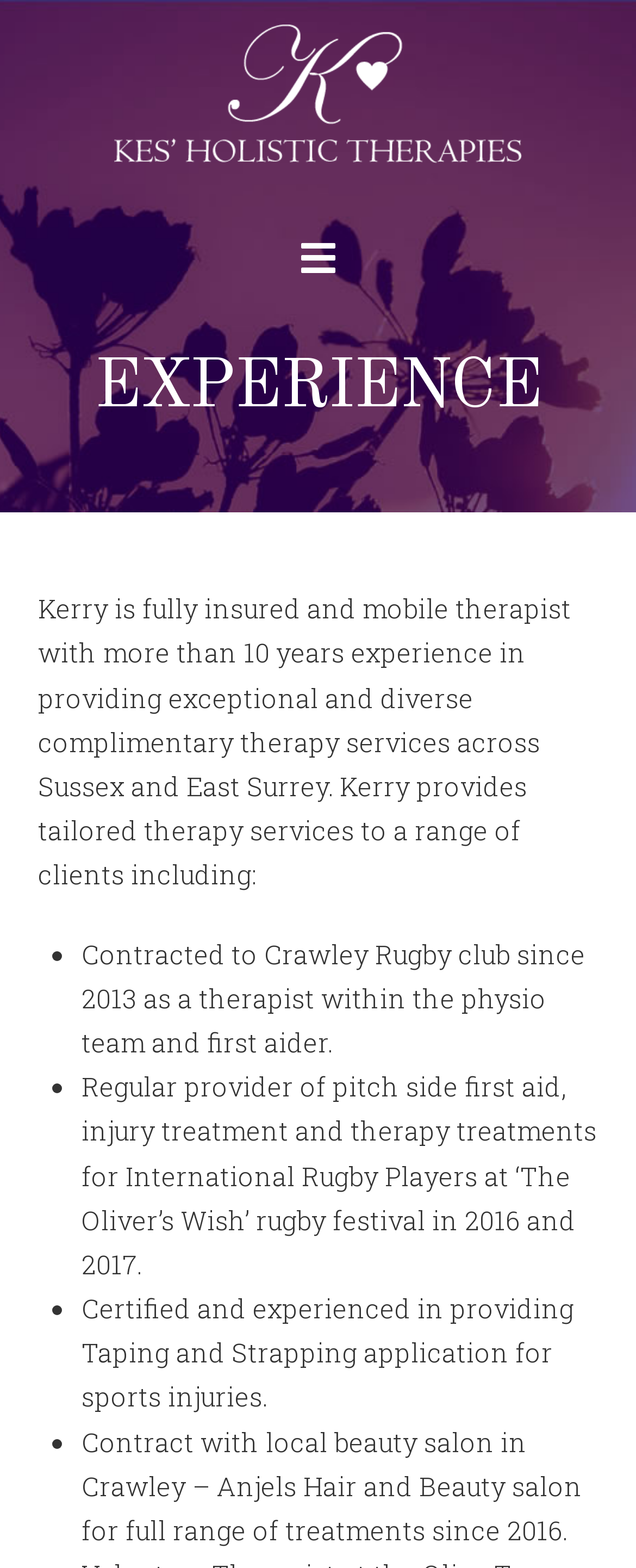Describe the entire webpage, focusing on both content and design.

The webpage is about Kes' Holistic Therapies, a service providing holistic therapies and complementary treatments in the West Sussex and Surrey area. At the top-left of the page, there is a link and an image with the same name "Kes' Holistic Therapies". 

On the top-right, there is a navigation button with an icon. Below the navigation button, there is a heading "EXPERIENCE" in a prominent position. 

Under the "EXPERIENCE" heading, there is a paragraph of text describing Kerry, a mobile therapist with over 10 years of experience, who provides tailored therapy services to various clients. 

Following the paragraph, there is a list of bullet points highlighting Kerry's experience and qualifications. The list includes her work with Crawley Rugby club, provision of pitch-side first aid and therapy treatments for international rugby players, certification in taping and strapping application for sports injuries, and her contract with a local beauty salon. Each bullet point is marked with a bullet marker.